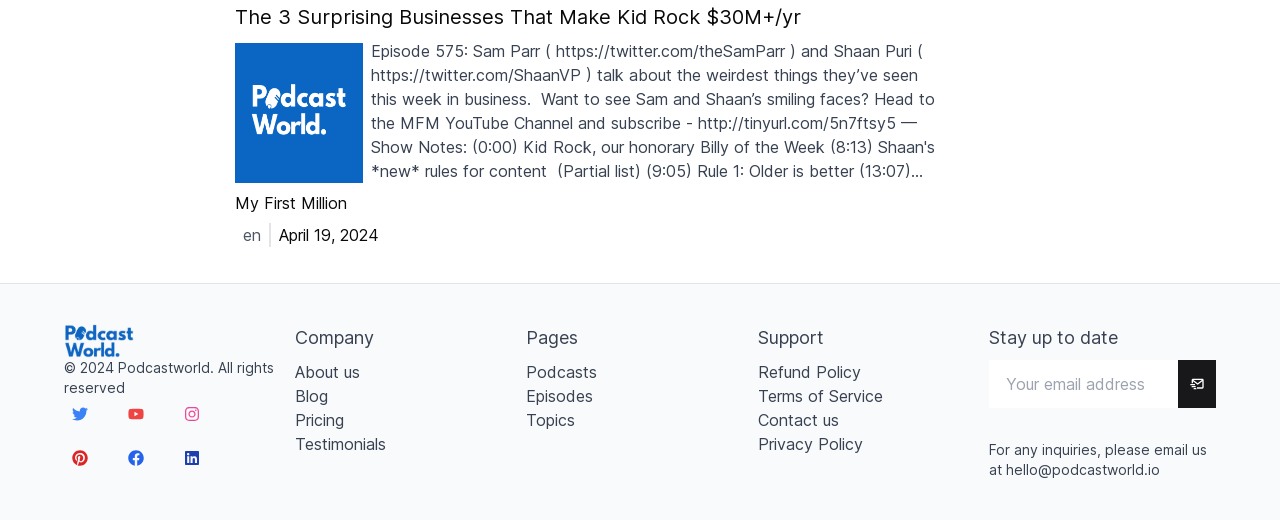How many main categories are available in the menu?
Use the image to answer the question with a single word or phrase.

3